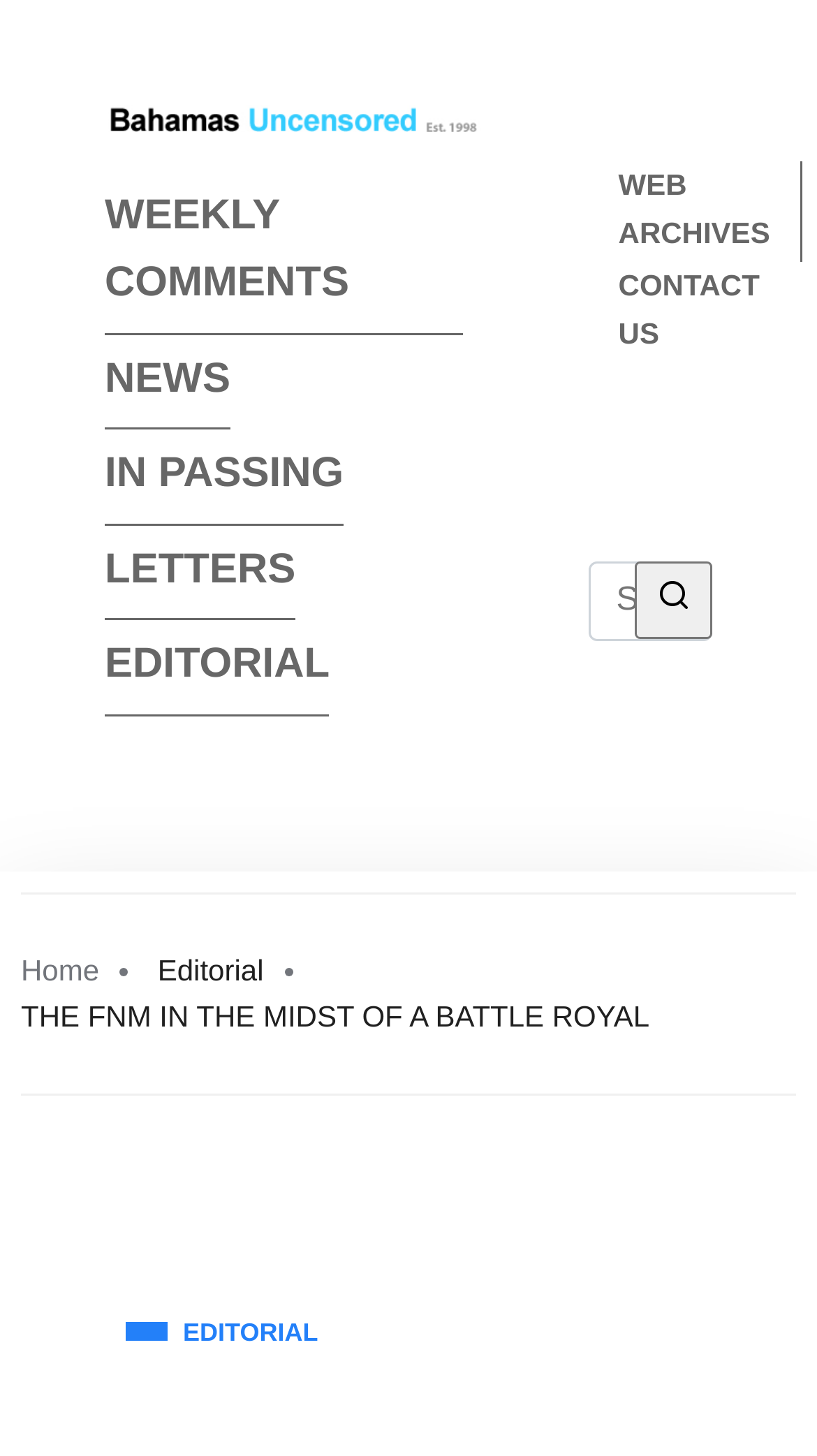How can users search for content on this website?
Give a comprehensive and detailed explanation for the question.

Users can search for content on this website by using the search box located on the top-right corner of the webpage, which is accompanied by a magnifying glass icon.